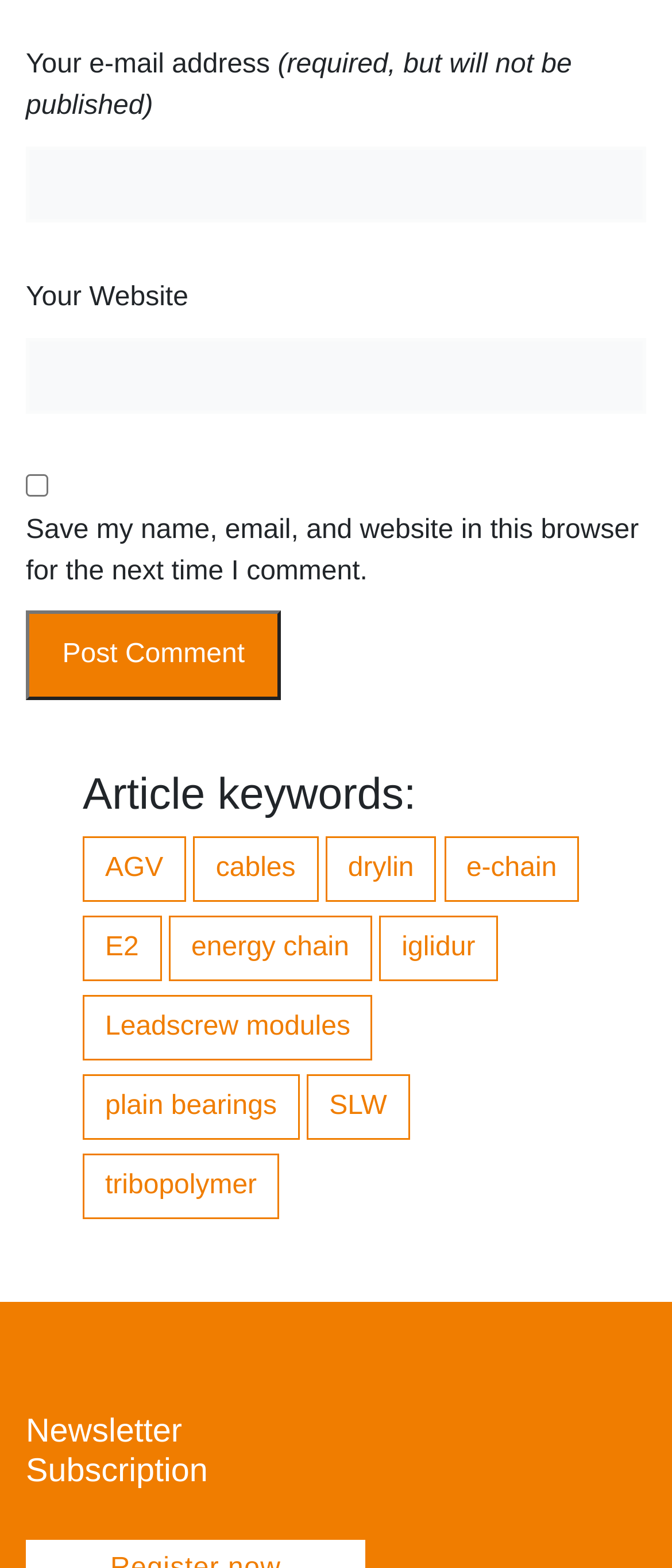Please give the bounding box coordinates of the area that should be clicked to fulfill the following instruction: "Click the AGV link". The coordinates should be in the format of four float numbers from 0 to 1, i.e., [left, top, right, bottom].

[0.123, 0.533, 0.276, 0.575]